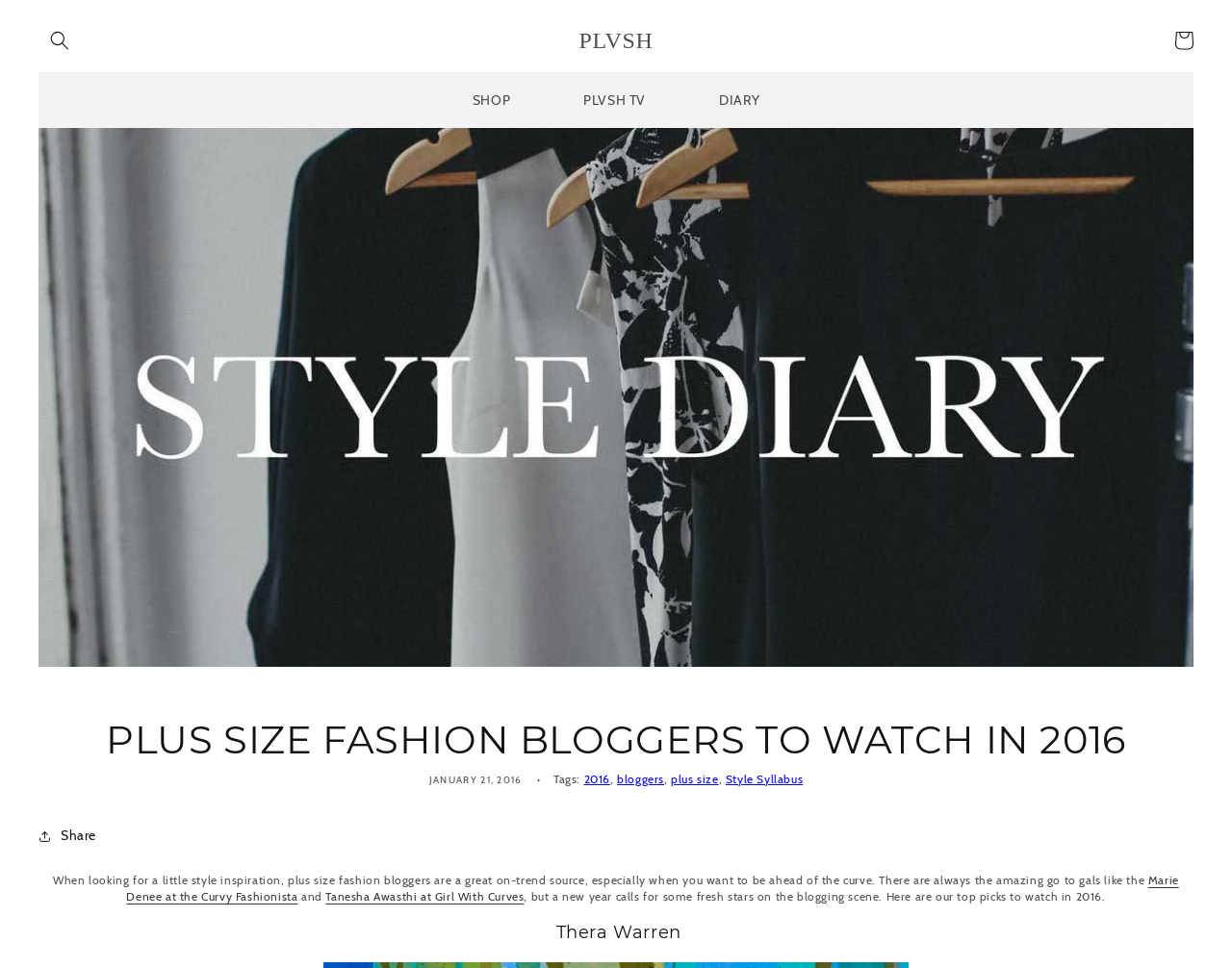Pinpoint the bounding box coordinates of the clickable element to carry out the following instruction: "Go to SHOP page."

[0.372, 0.074, 0.426, 0.132]